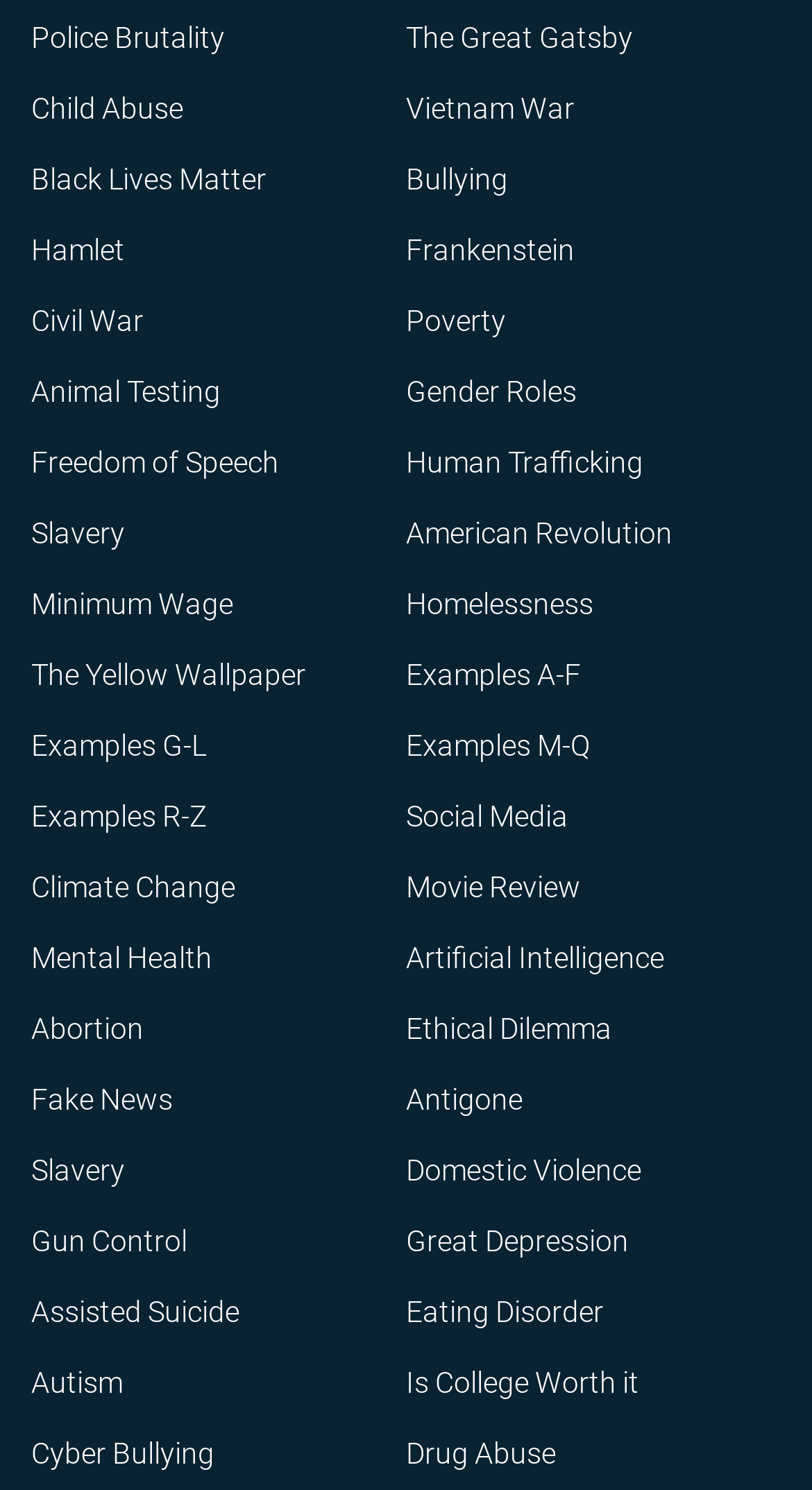Please find the bounding box coordinates of the element that must be clicked to perform the given instruction: "Learn about the Vietnam War". The coordinates should be four float numbers from 0 to 1, i.e., [left, top, right, bottom].

[0.5, 0.061, 0.708, 0.083]